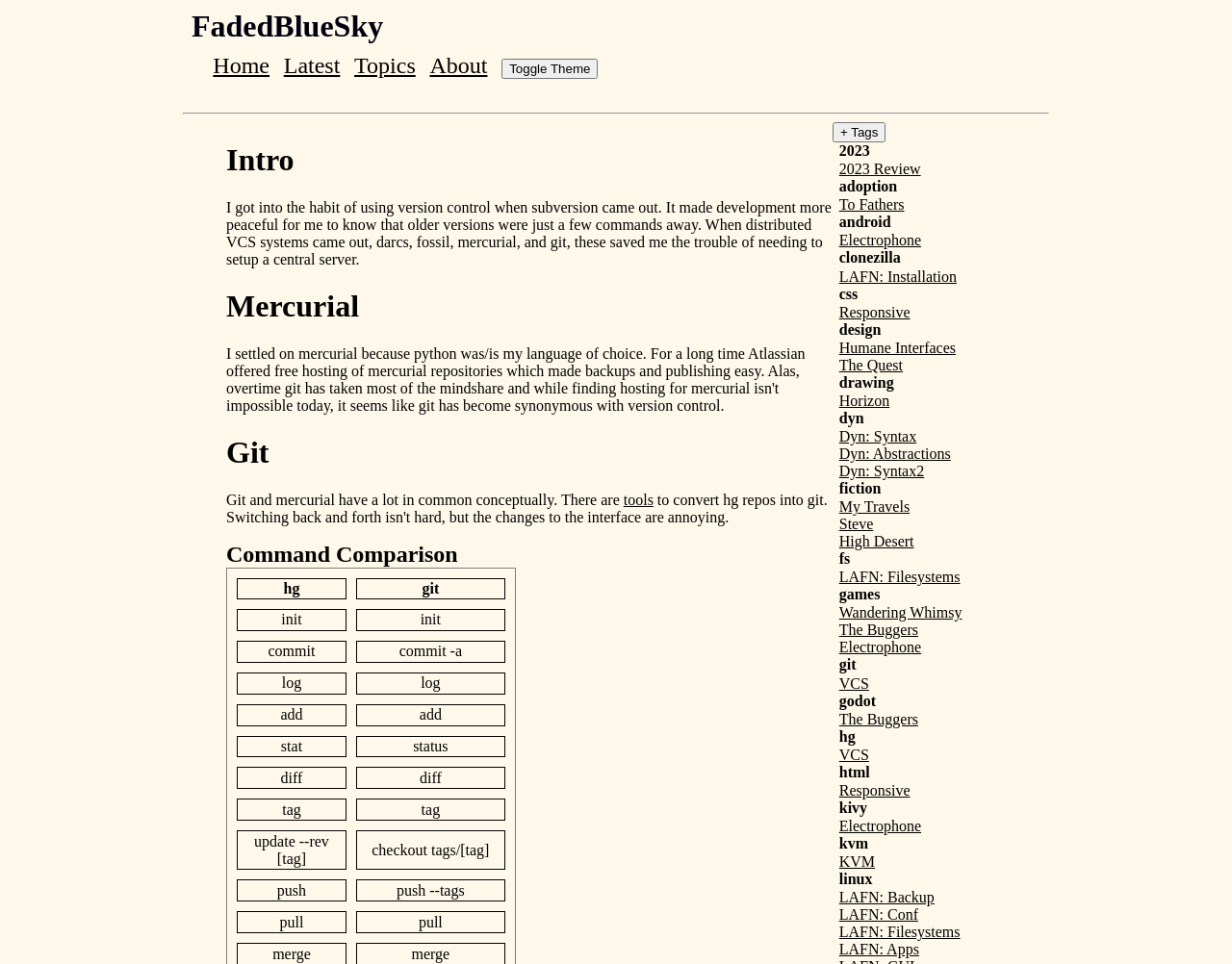Please determine the bounding box coordinates of the clickable area required to carry out the following instruction: "Explore 'Wandering Whimsy' game". The coordinates must be four float numbers between 0 and 1, represented as [left, top, right, bottom].

[0.681, 0.627, 0.781, 0.644]